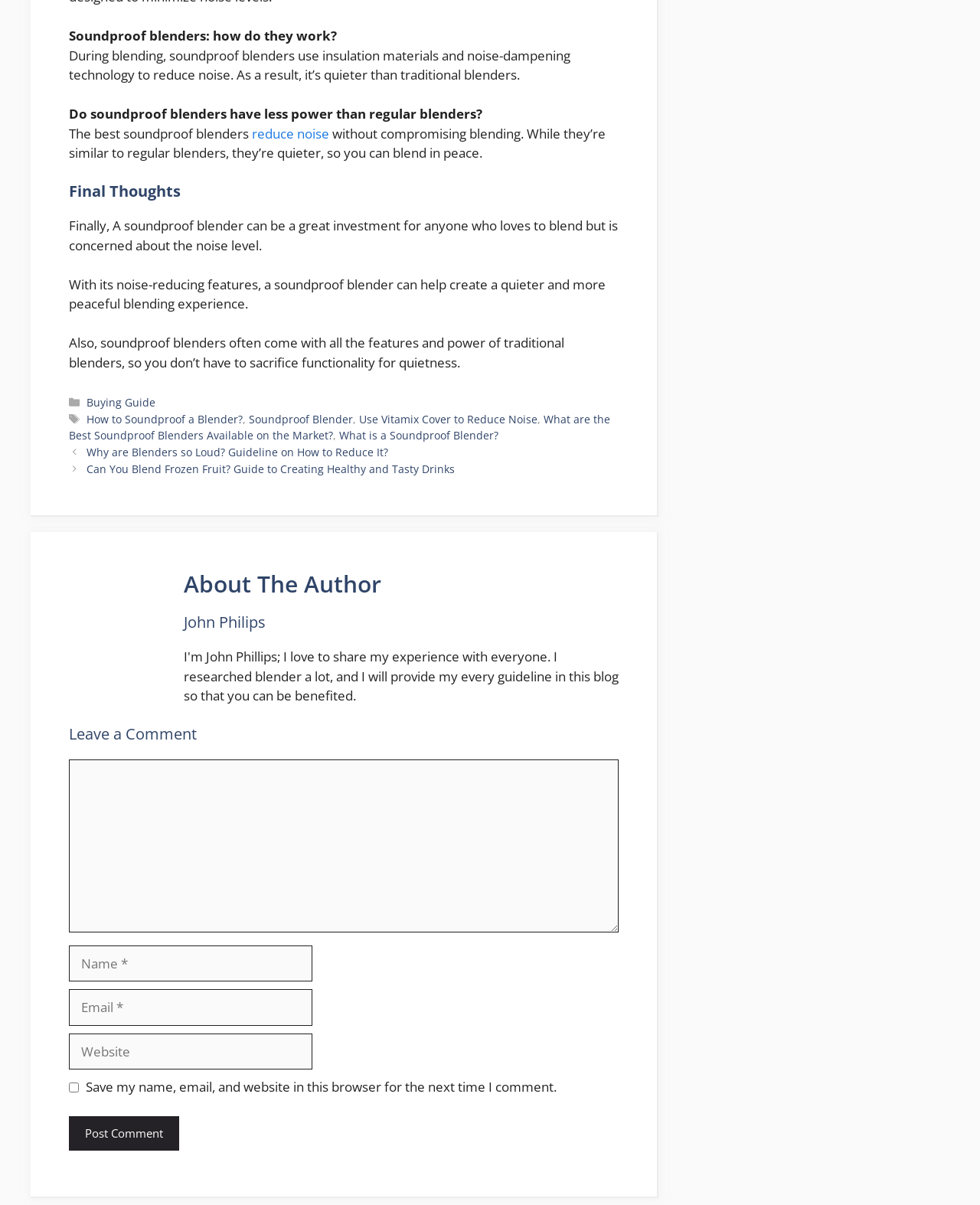Please determine the bounding box coordinates for the UI element described as: "name="submit" value="Post Comment"".

[0.07, 0.927, 0.183, 0.955]